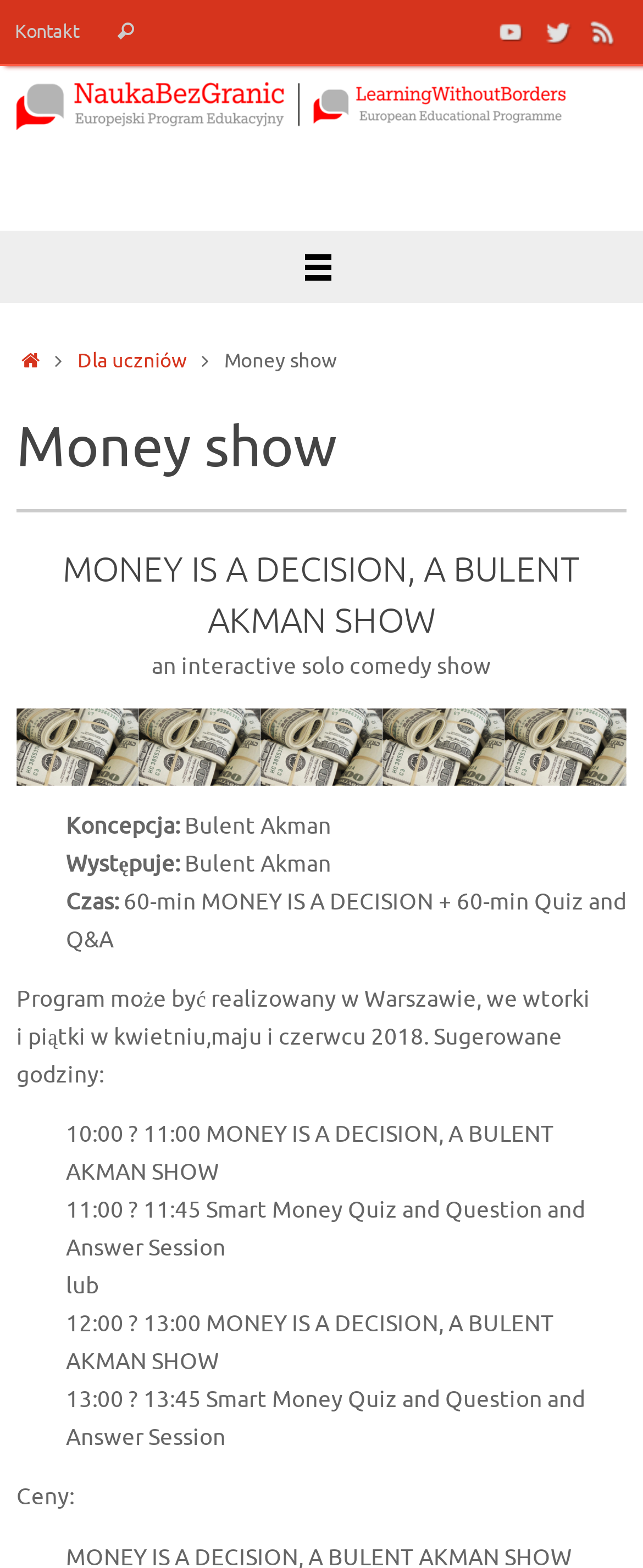Who is the author of the show?
Based on the screenshot, respond with a single word or phrase.

Bulent Akman